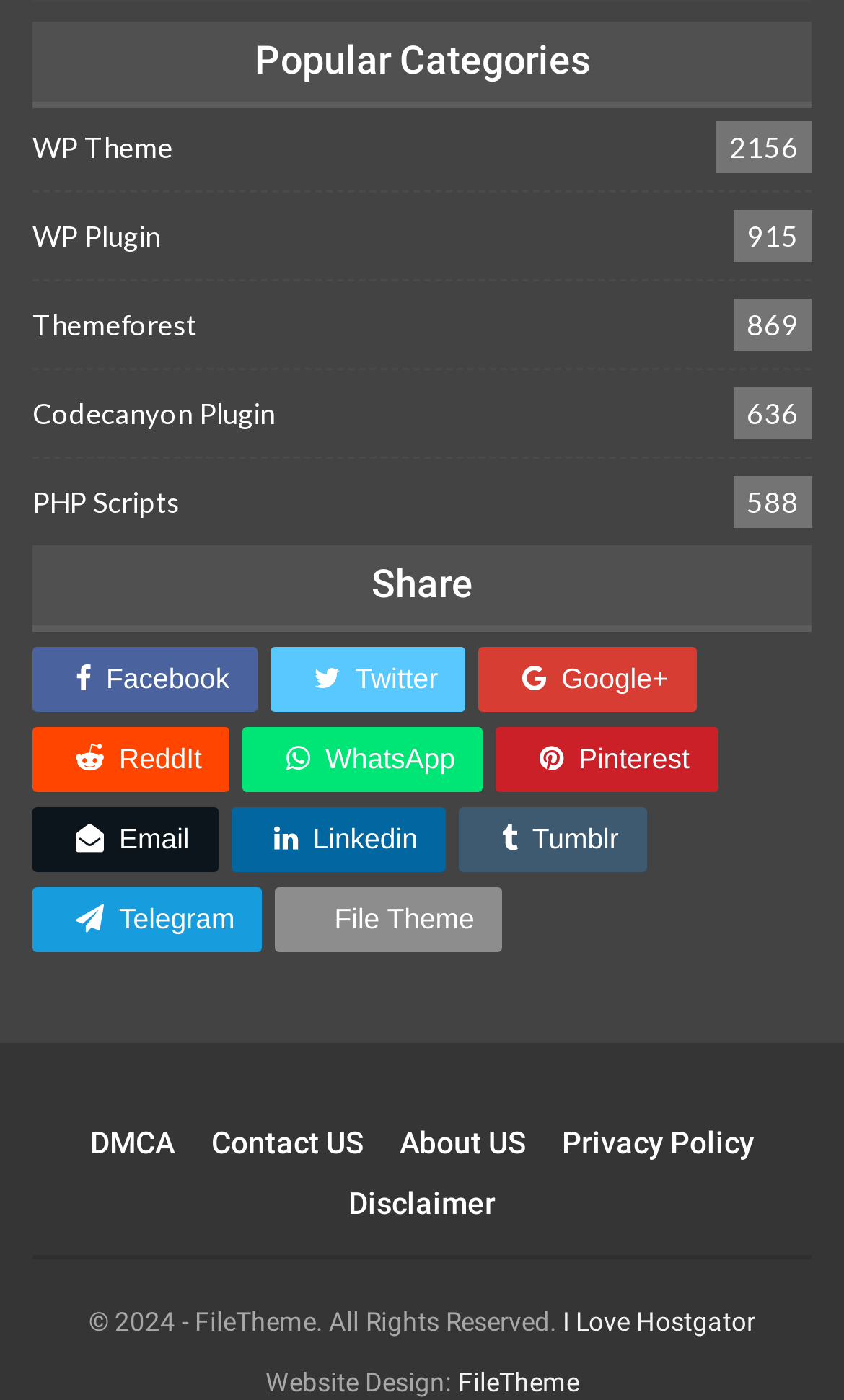Could you find the bounding box coordinates of the clickable area to complete this instruction: "Click Lost your password?"?

[0.476, 0.355, 0.831, 0.381]